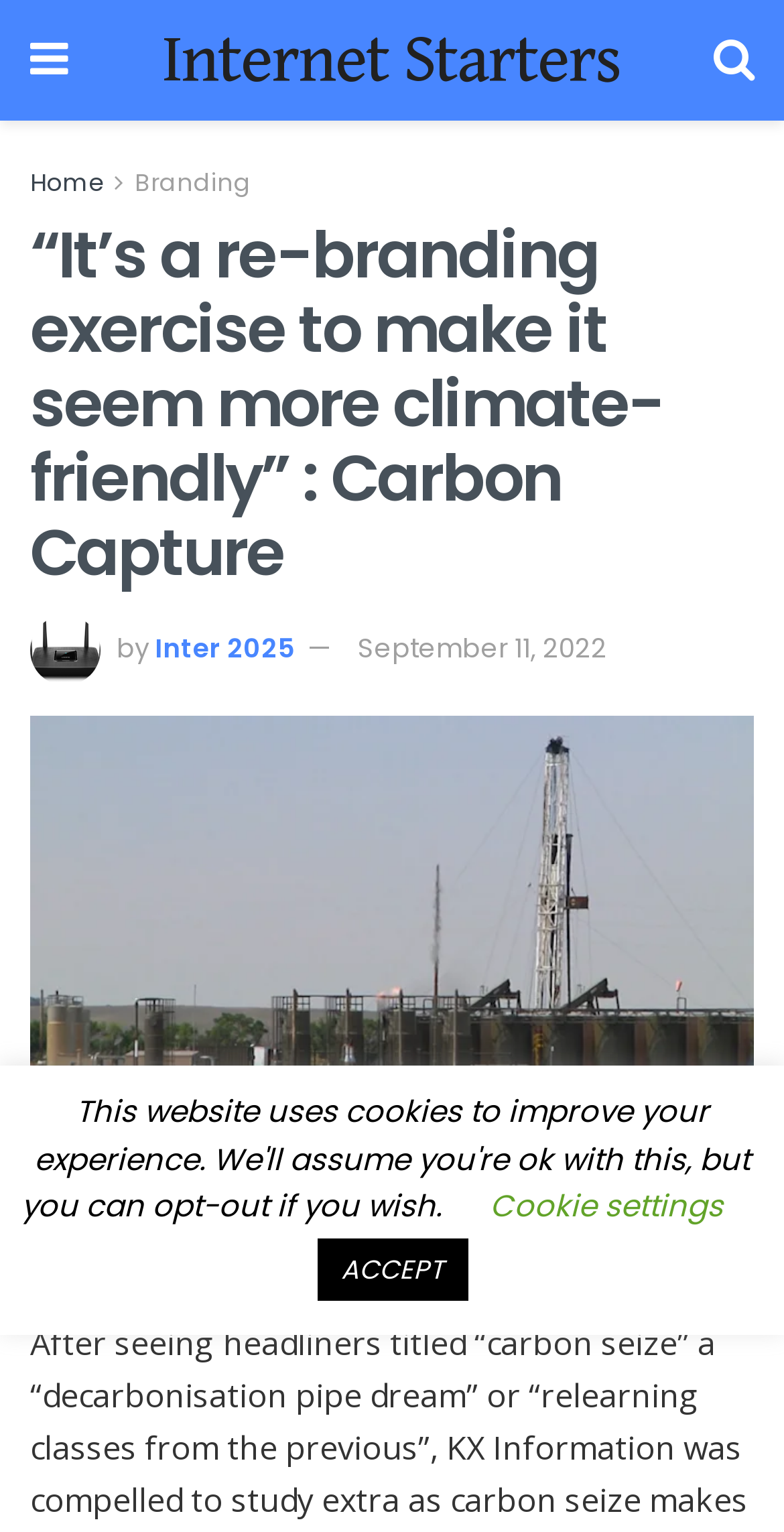What is the topic of the article?
Give a single word or phrase answer based on the content of the image.

Carbon Capture